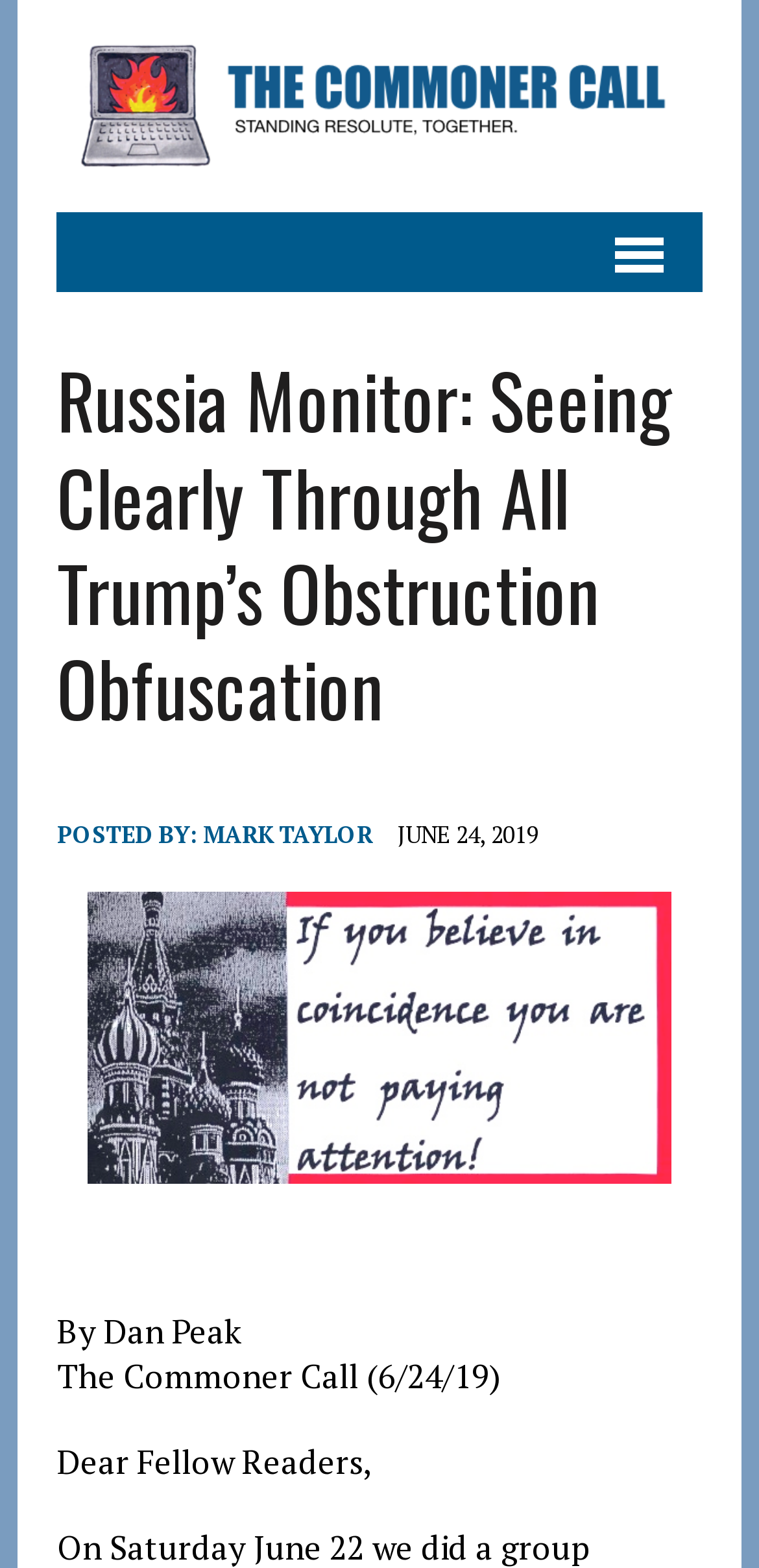Summarize the webpage with a detailed and informative caption.

The webpage is about the Russia Monitor, specifically discussing Trump's obstruction and obfuscation. At the top-left corner, there is a link to "The Commoner Call" accompanied by an image with the same name. Below this, there is a menu link with a popup option. 

To the right of the menu link, there is a header section that spans most of the width of the page. Within this header, the main title "Russia Monitor: Seeing Clearly Through All Trump’s Obstruction Obfuscation" is prominently displayed. 

Below the header, there is a section with the author's information, including the text "POSTED BY:" followed by a link to the author's name, "MARK TAYLOR", and the date "JUNE 24, 2019" to the right. 

Further down, there is a brief paragraph or introduction, starting with the text "By Dan Peak" and followed by the title "The Commoner Call (6/24/19)". Finally, the main content of the article begins with the sentence "Dear Fellow Readers,".